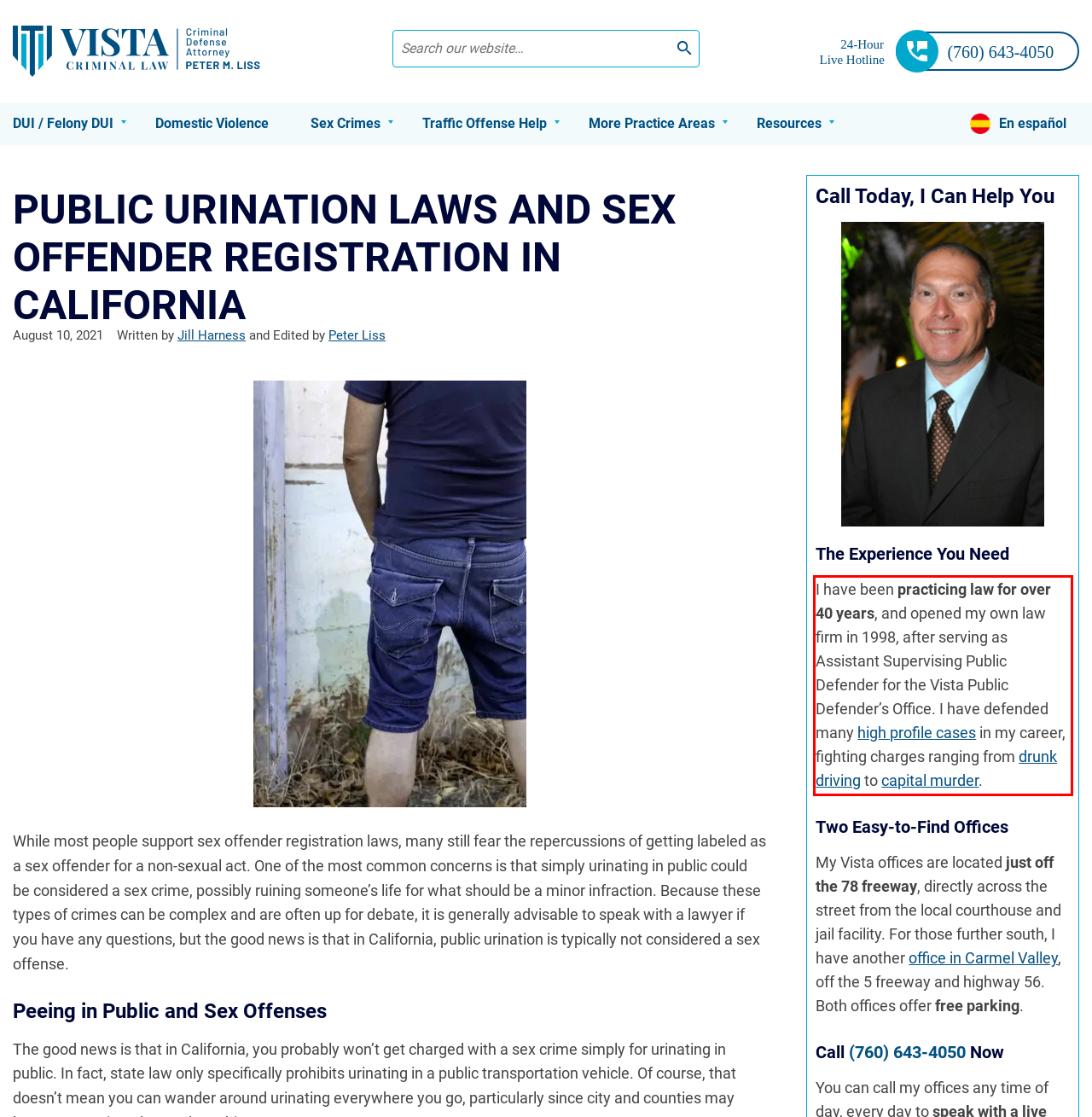You are given a screenshot with a red rectangle. Identify and extract the text within this red bounding box using OCR.

I have been practicing law for over 40 years, and opened my own law firm in 1998, after serving as Assistant Supervising Public Defender for the Vista Public Defender’s Office. I have defended many high profile cases in my career, fighting charges ranging from drunk driving to capital murder.